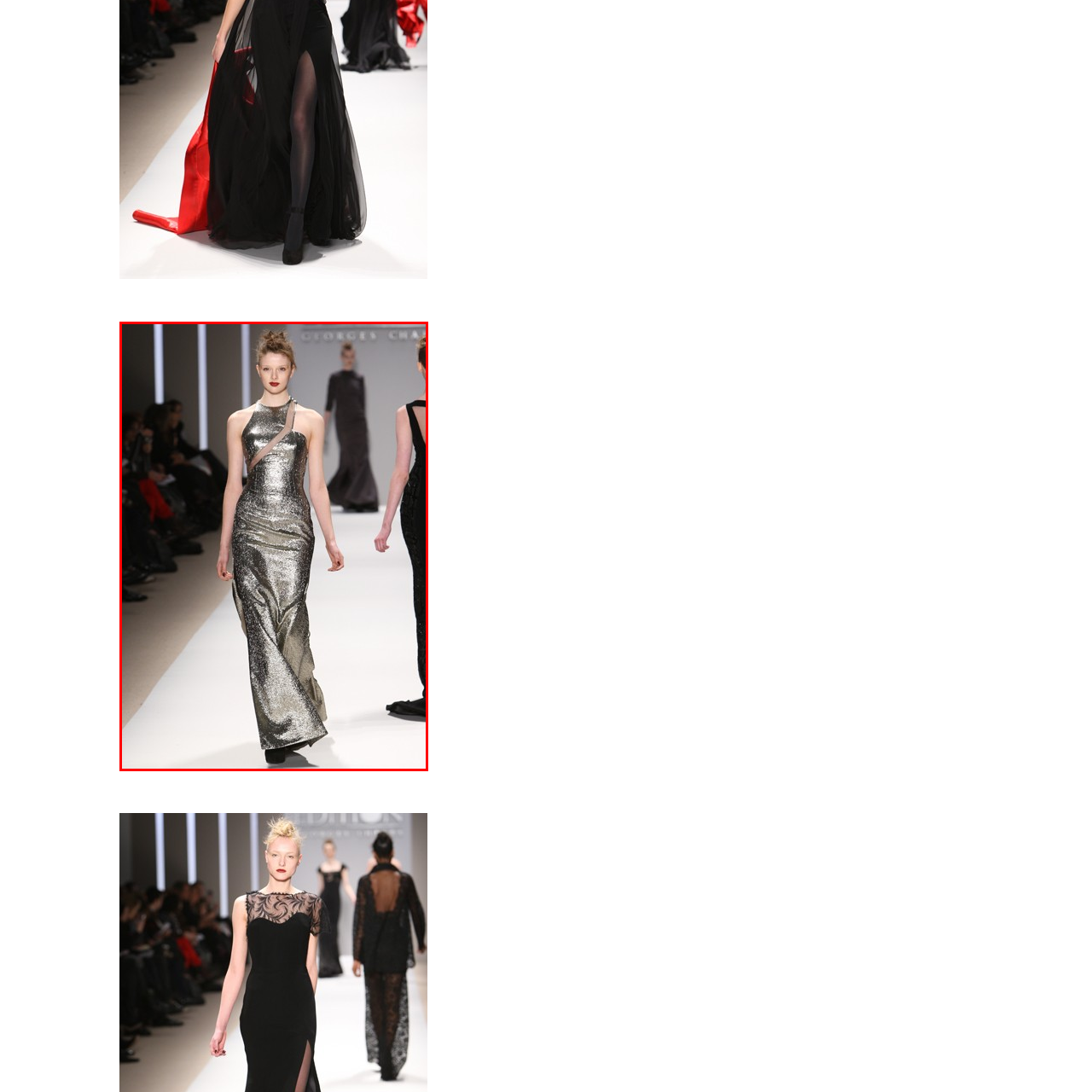Consider the image within the red frame and reply with a brief answer: How is the model's hair styled?

In a chic updo